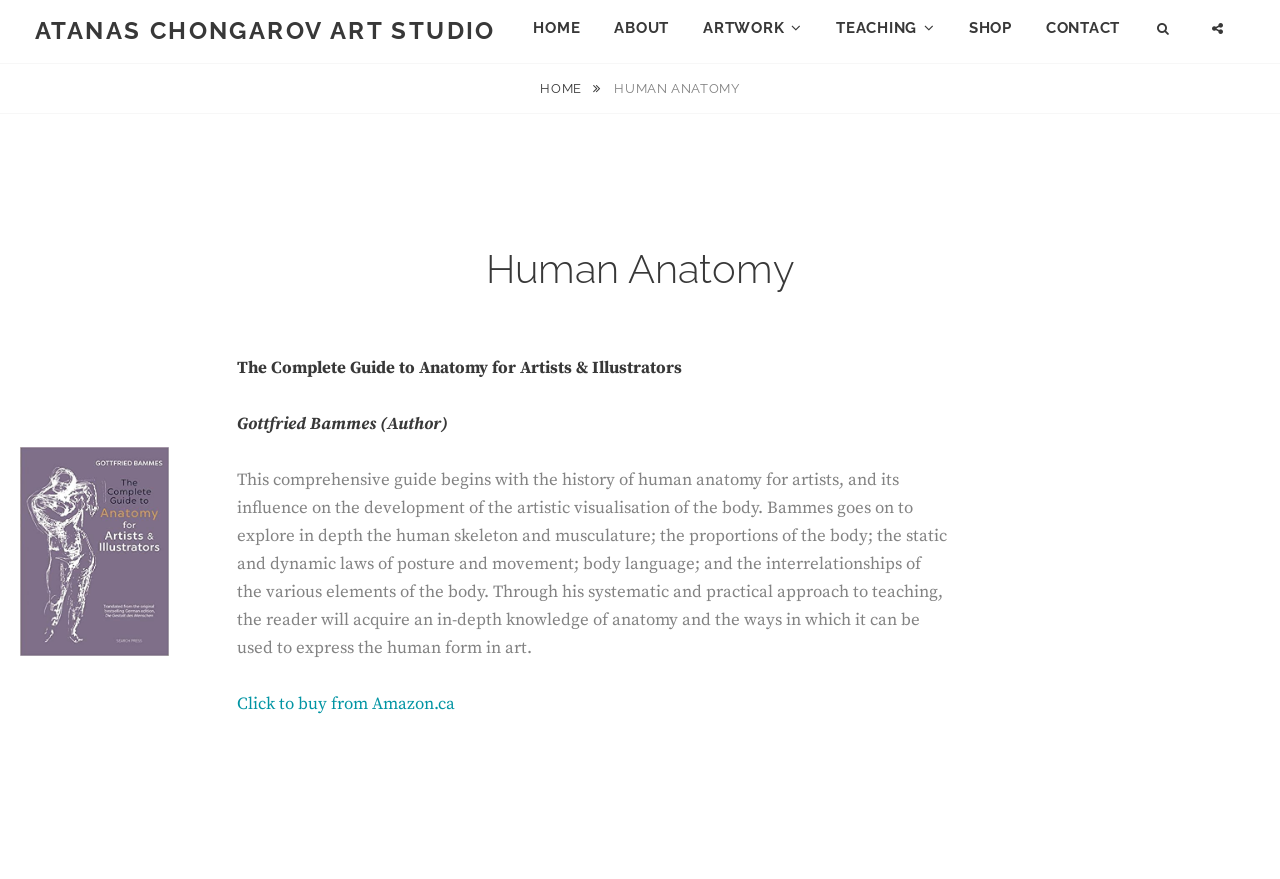Extract the bounding box coordinates for the UI element described as: "Home".

[0.417, 0.073, 0.474, 0.129]